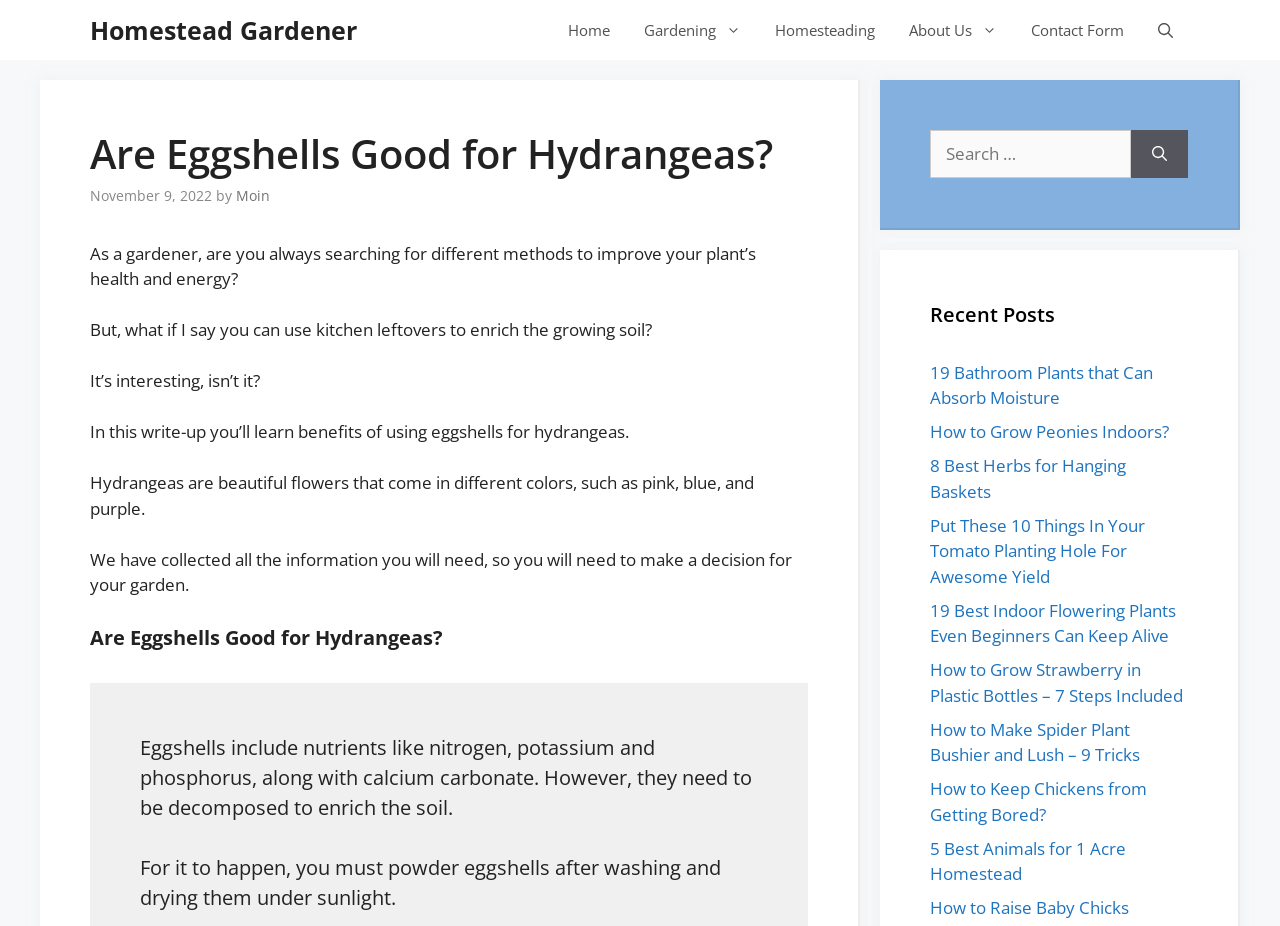What is the purpose of using eggshells for hydrangeas?
Answer the question using a single word or phrase, according to the image.

to enrich the soil